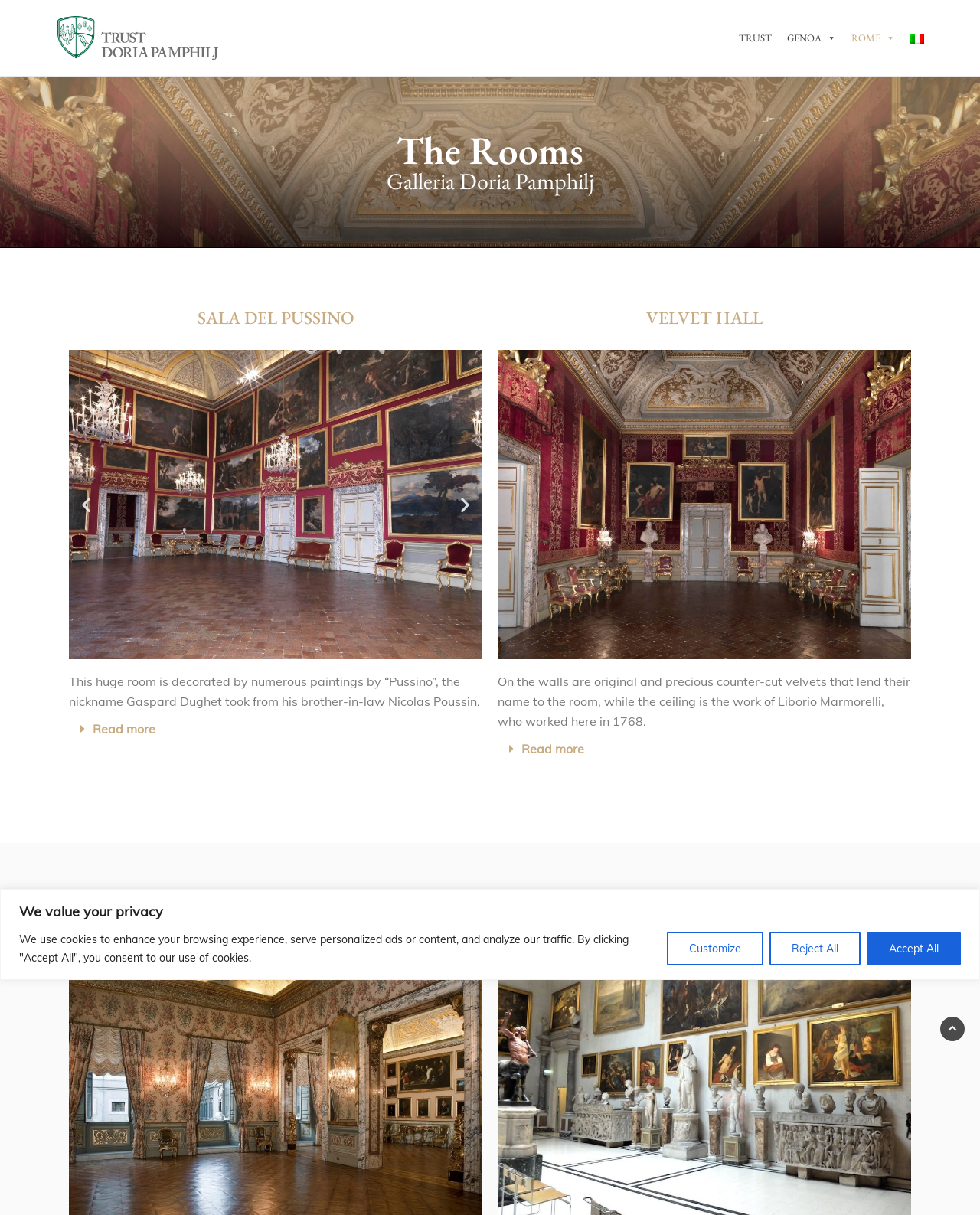Locate the bounding box coordinates of the element that should be clicked to fulfill the instruction: "Explore the Aldobrandini Hall".

[0.508, 0.744, 0.93, 0.759]